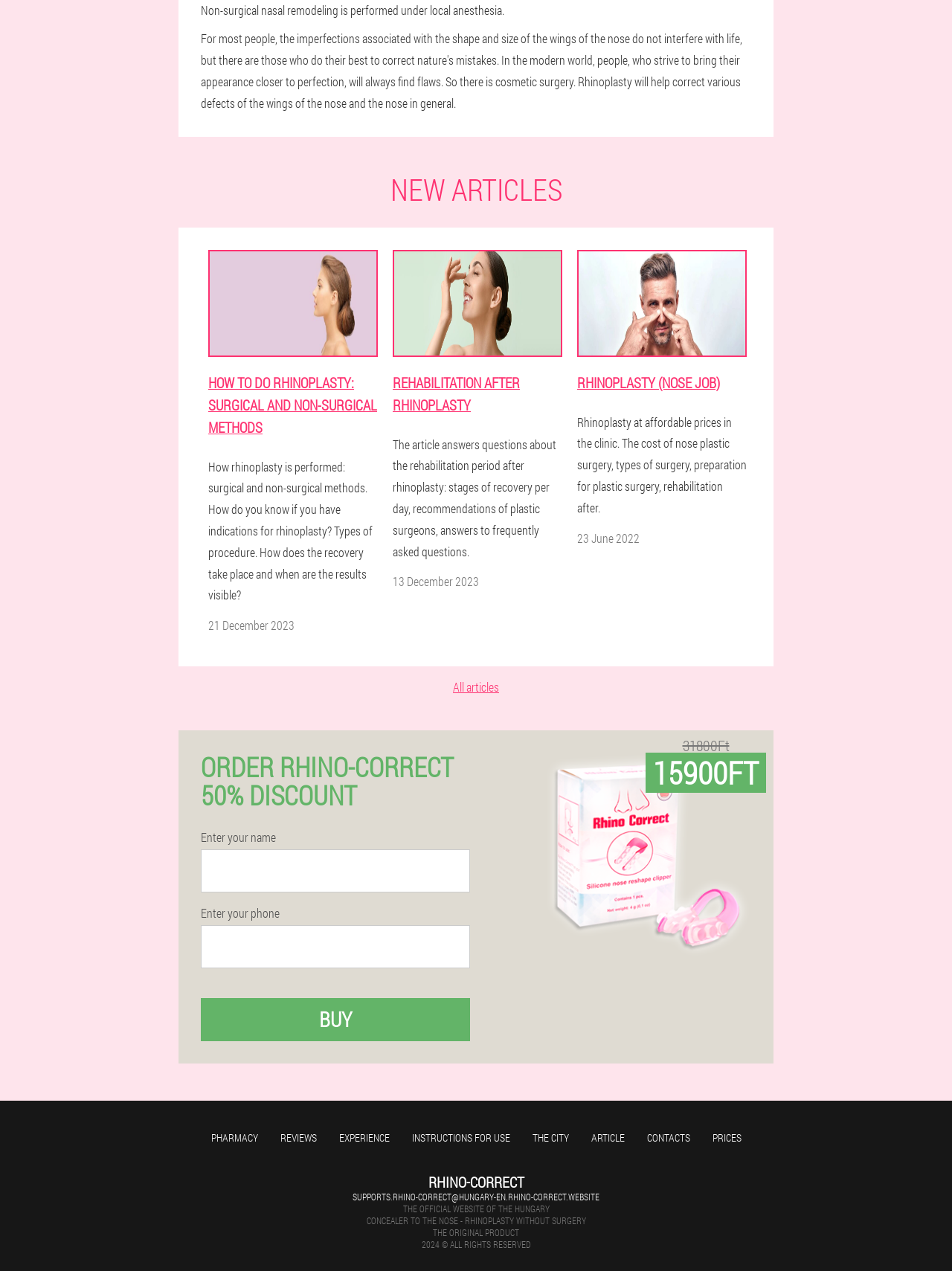Locate the bounding box coordinates of the area to click to fulfill this instruction: "Click the 'BUY' button". The bounding box should be presented as four float numbers between 0 and 1, in the order [left, top, right, bottom].

[0.211, 0.785, 0.494, 0.819]